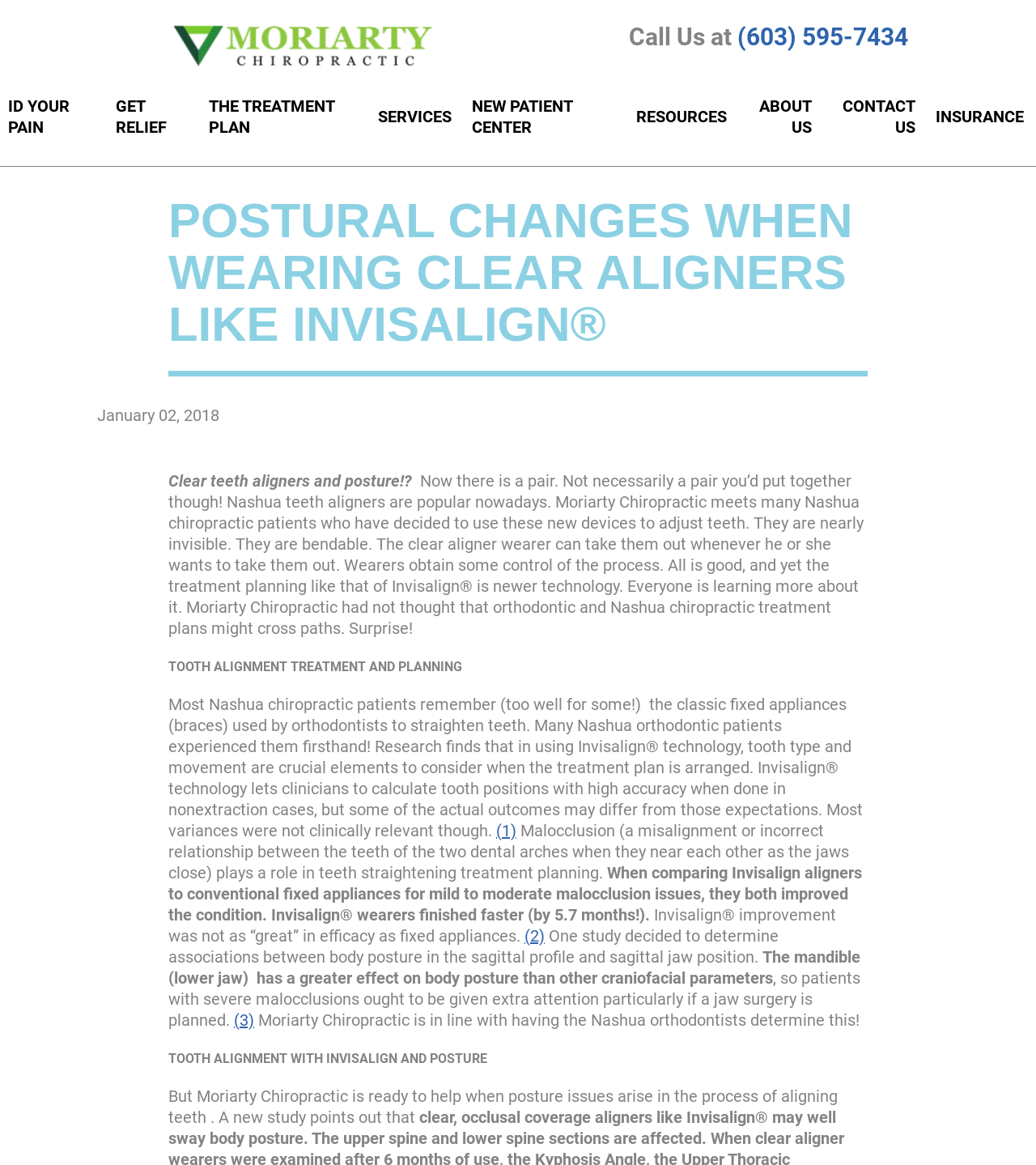Locate the bounding box coordinates of the element's region that should be clicked to carry out the following instruction: "Learn about postural changes when wearing clear aligners". The coordinates need to be four float numbers between 0 and 1, i.e., [left, top, right, bottom].

[0.162, 0.167, 0.838, 0.323]